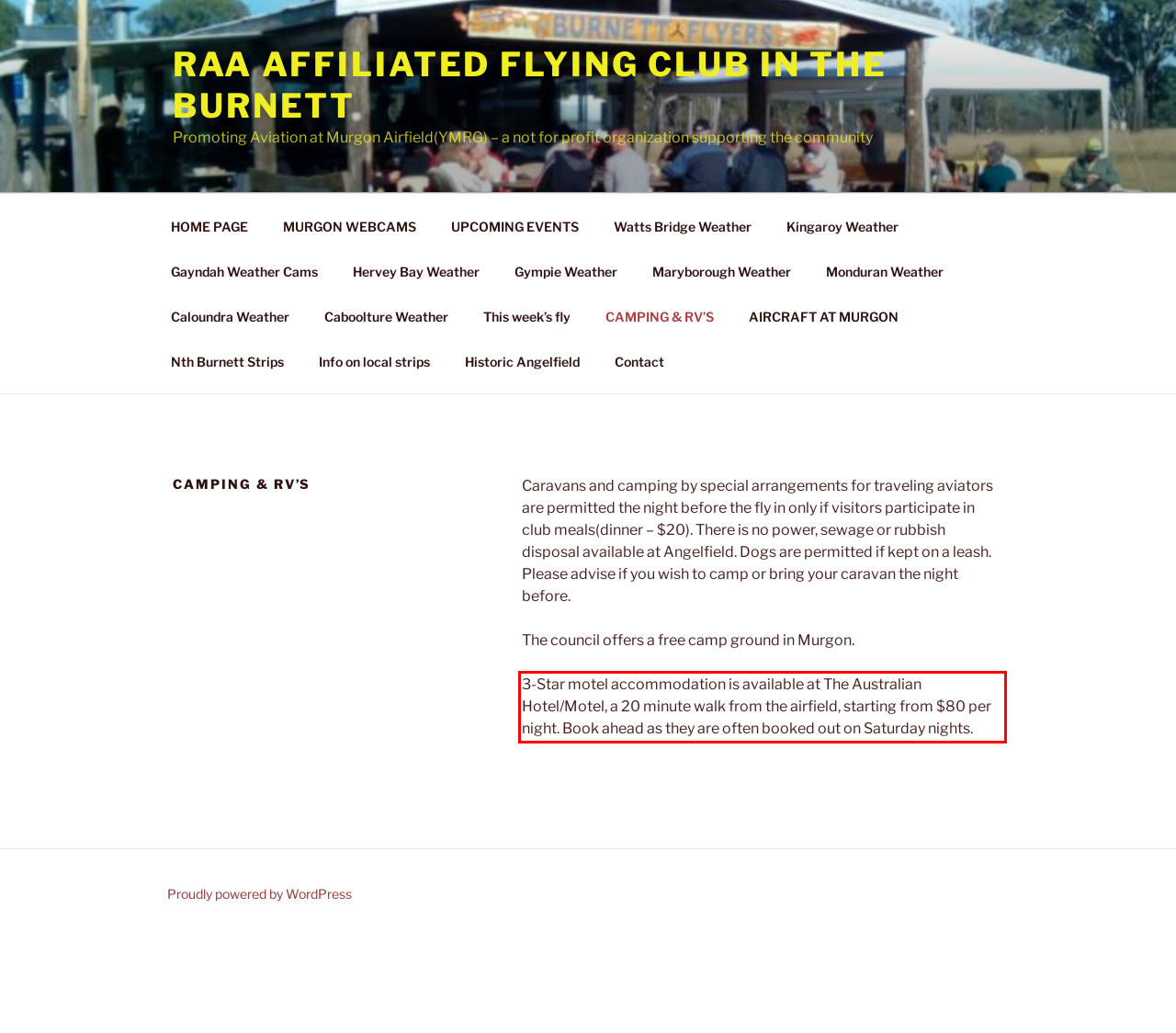By examining the provided screenshot of a webpage, recognize the text within the red bounding box and generate its text content.

3-Star motel accommodation is available at The Australian Hotel/Motel, a 20 minute walk from the airfield, starting from $80 per night. Book ahead as they are often booked out on Saturday nights.